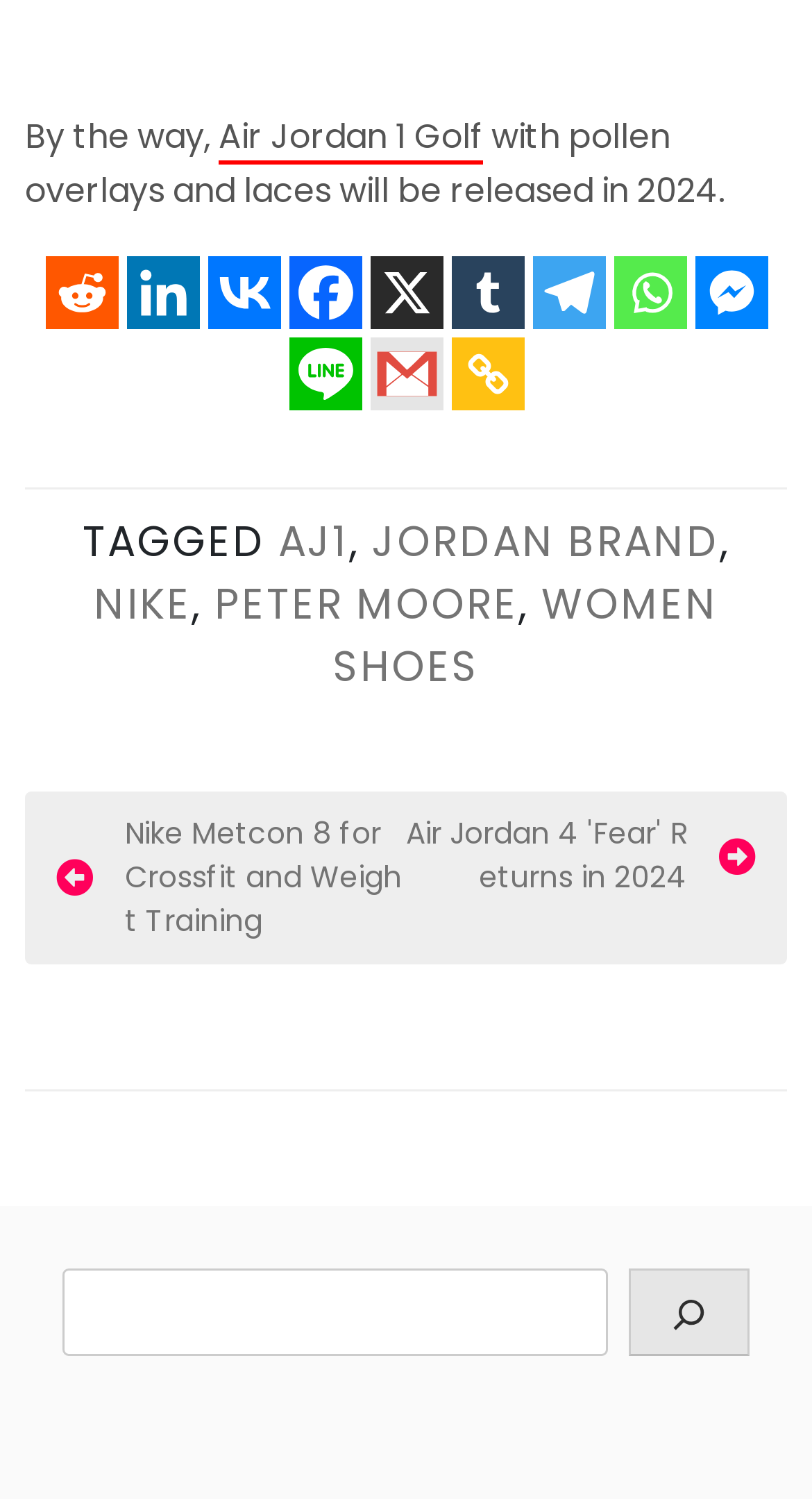Use a single word or phrase to answer the question:
What social media platforms are available?

Multiple